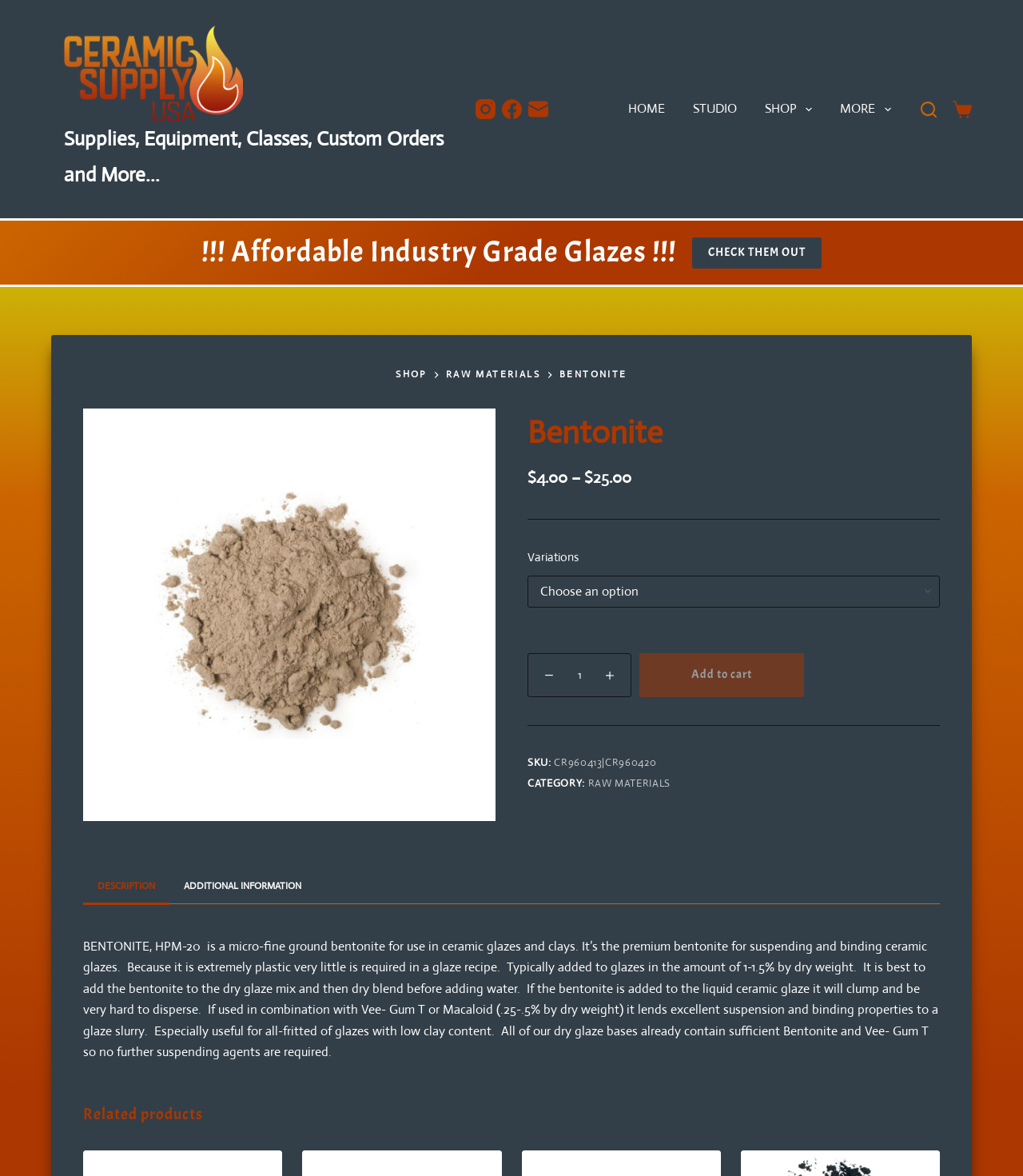Identify the bounding box of the UI component described as: "Additional information".

[0.166, 0.739, 0.309, 0.768]